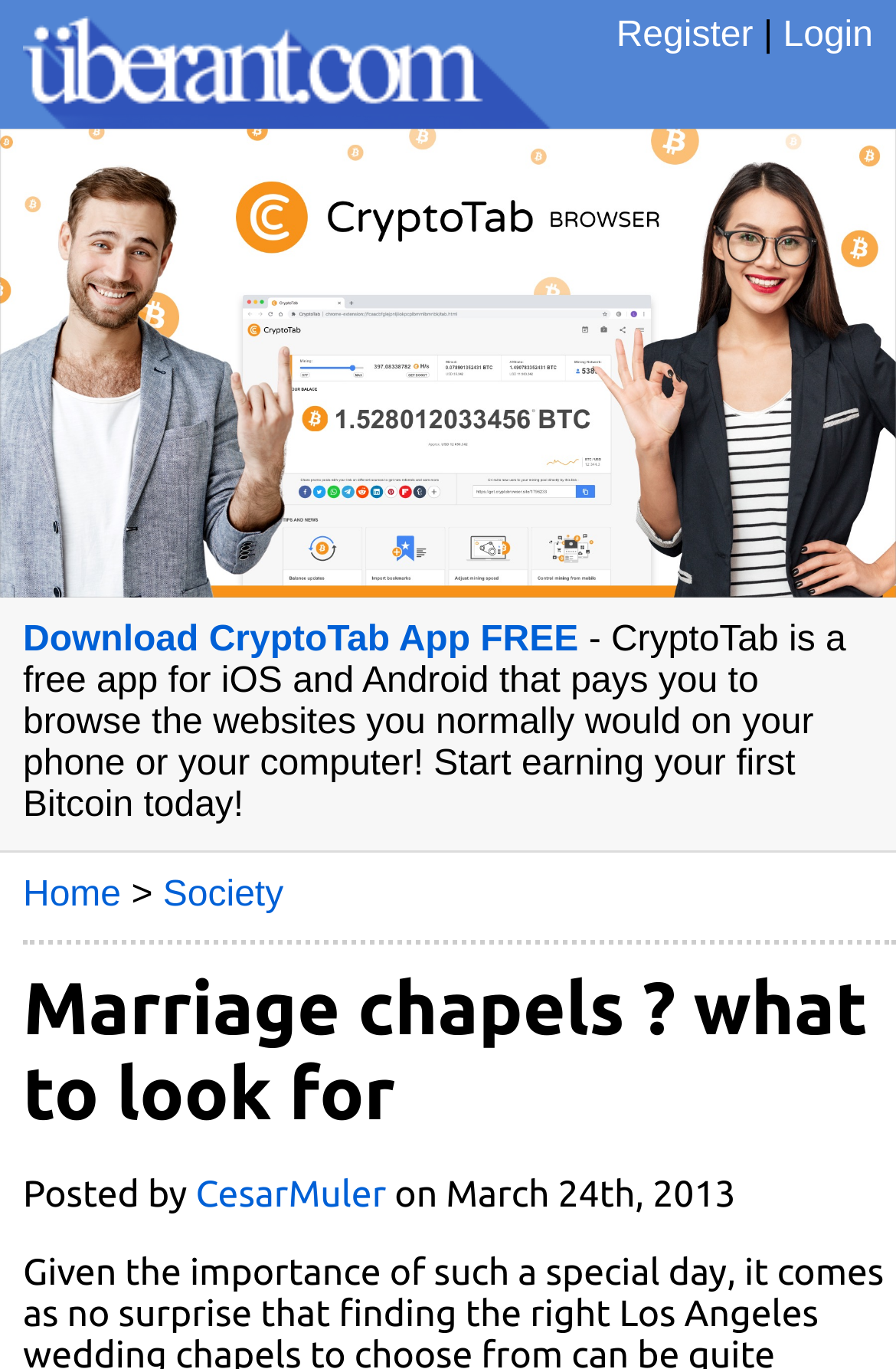Offer a thorough description of the webpage.

This webpage appears to be a blog post or article about finding the right Los Angeles wedding chapels. At the top of the page, there is a navigation bar with links to "Register", "Login", and "Uberant", accompanied by an image. Below this, there is a large image that spans the width of the page.

Underneath the image, there is a promotional link to download the CryptoTab App, which is accompanied by a brief description of the app's functionality. This section also contains a breadcrumb navigation menu with links to "Home" and "Society".

The main content of the page is headed by a title "Marriage chapels? what to look for", which is followed by a brief article or post. The author of the post, "CesarMuler", is credited at the bottom of the page, along with the date of publication, March 24th, 2013.